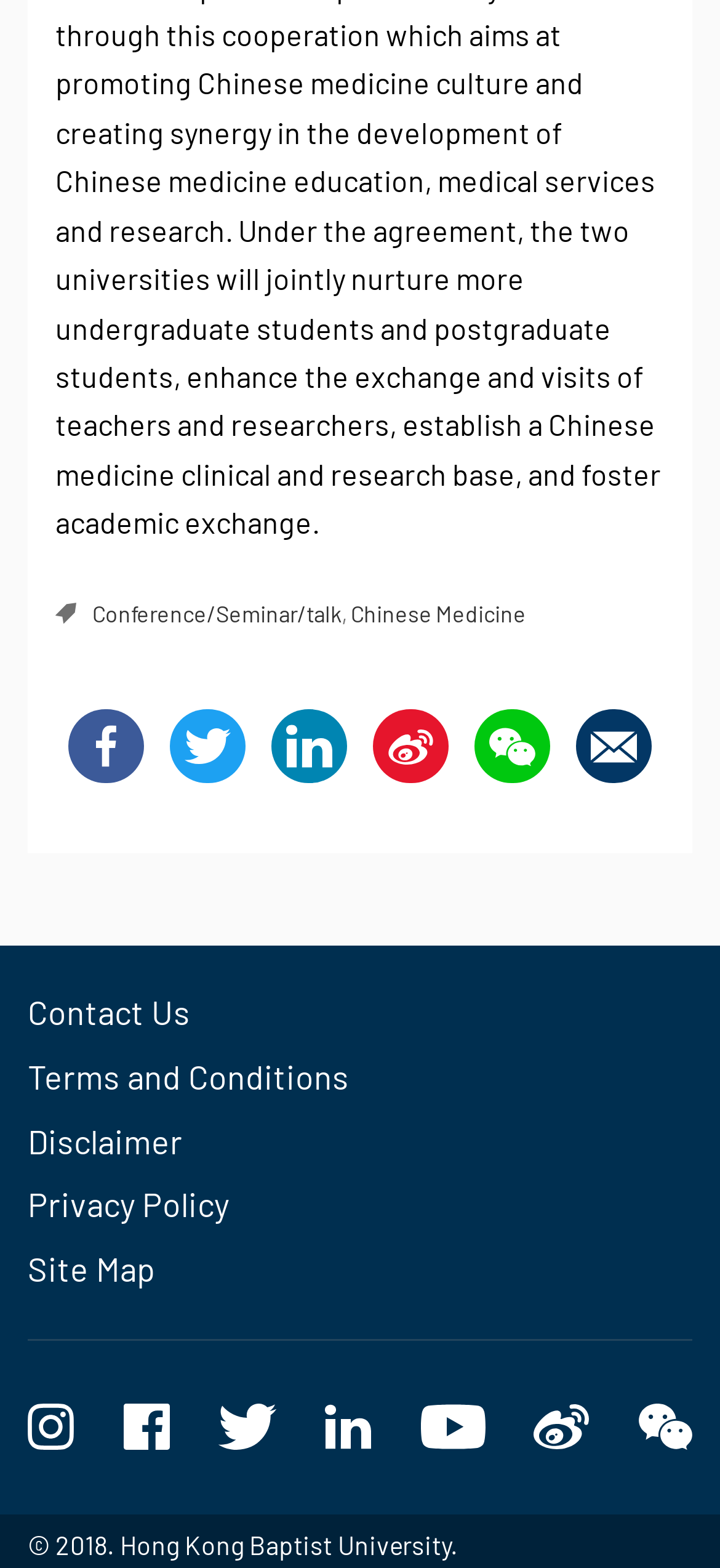Highlight the bounding box coordinates of the element you need to click to perform the following instruction: "Visit the Facebook page."

[0.096, 0.453, 0.199, 0.5]